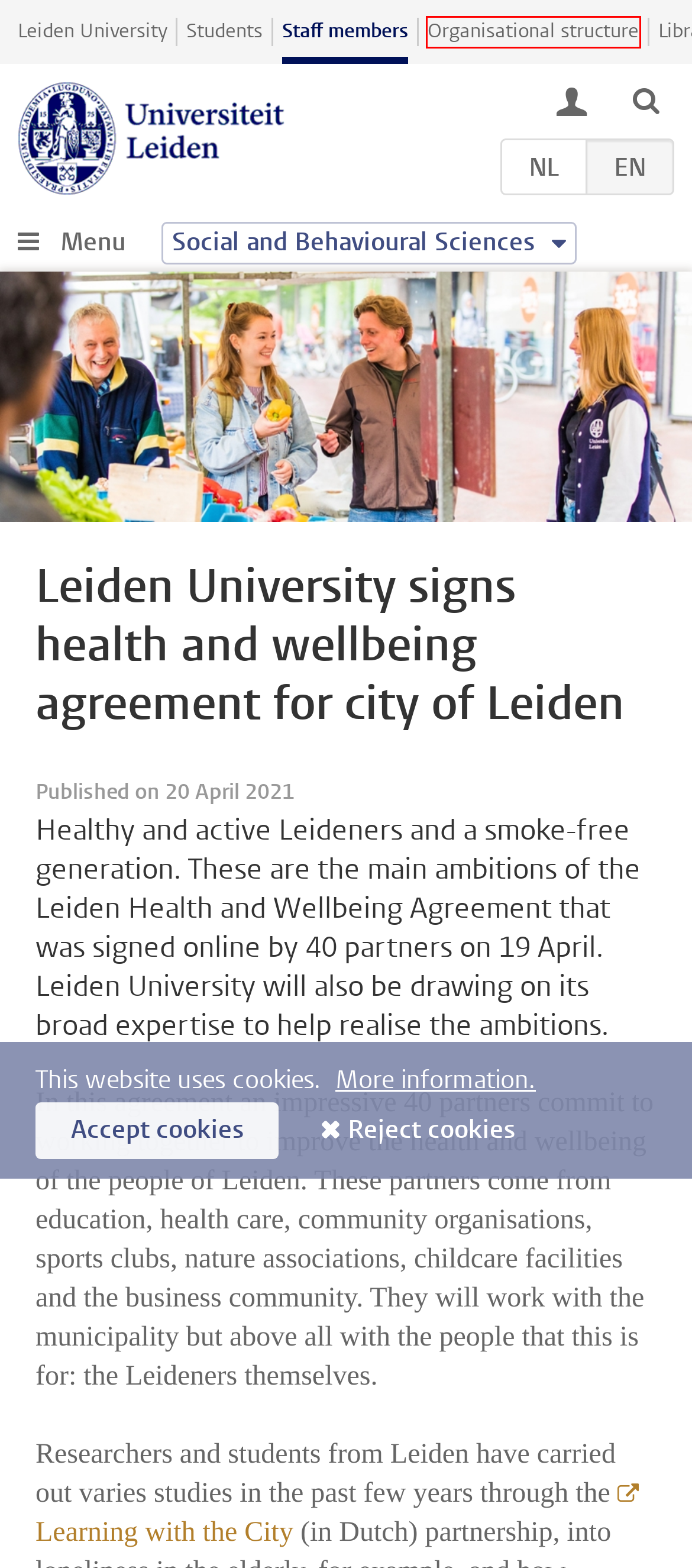Given a screenshot of a webpage with a red bounding box, please pick the webpage description that best fits the new webpage after clicking the element inside the bounding box. Here are the candidates:
A. Annetje Ottow - Leiden University
B. Universiteit Leiden ondertekent Preventieakkoord Leiden Gezond en Vitaal - Universiteit Leiden
C. Vacancies - Leiden University
D. Organisational structure - Leiden University
E. Student website - Leiden University
F. Psychology - Leiden University
G. Cookies - Leiden University
H. Home - Leiden University

D